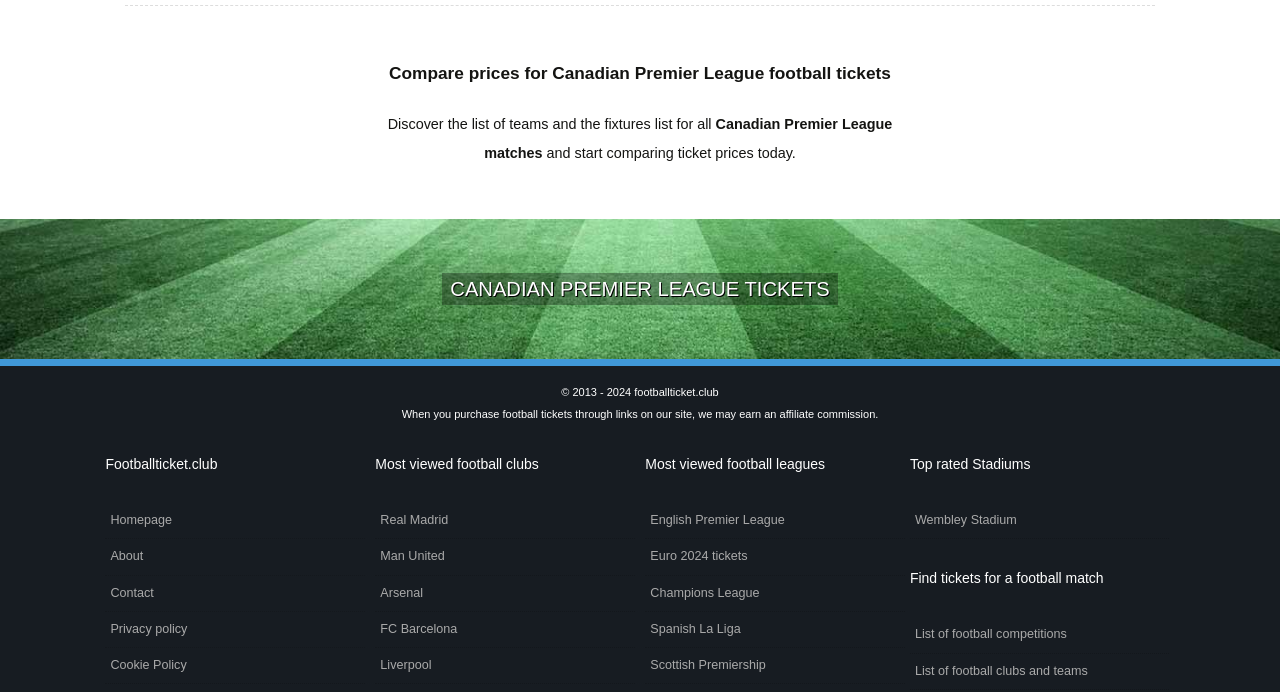What league is the focus of this webpage?
Can you offer a detailed and complete answer to this question?

The static text 'Compare prices for Canadian Premier League football tickets' suggests that the primary focus of this webpage is the Canadian Premier League.